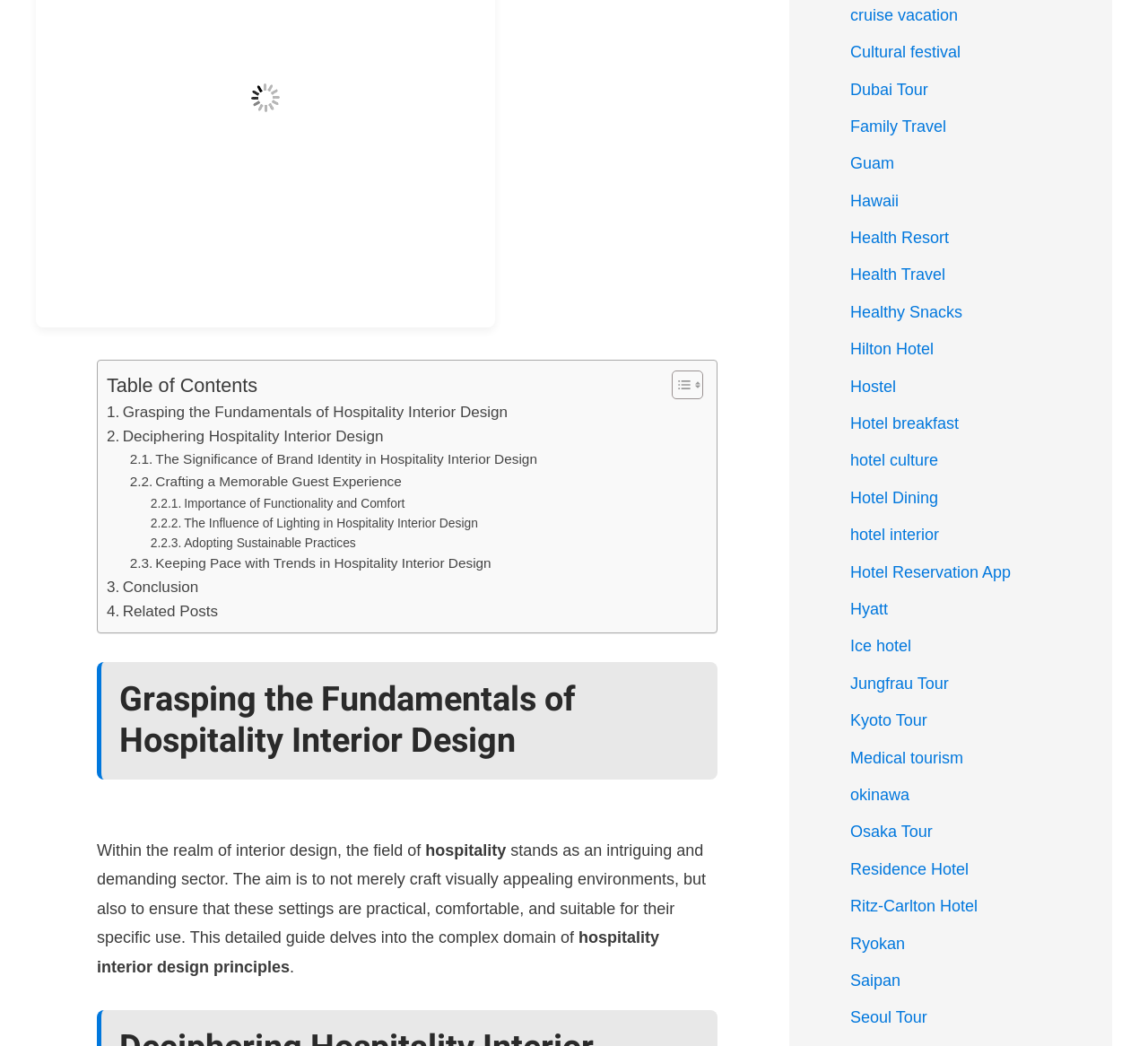Given the element description: "Crafting a Memorable Guest Experience", predict the bounding box coordinates of the UI element it refers to, using four float numbers between 0 and 1, i.e., [left, top, right, bottom].

[0.113, 0.45, 0.35, 0.471]